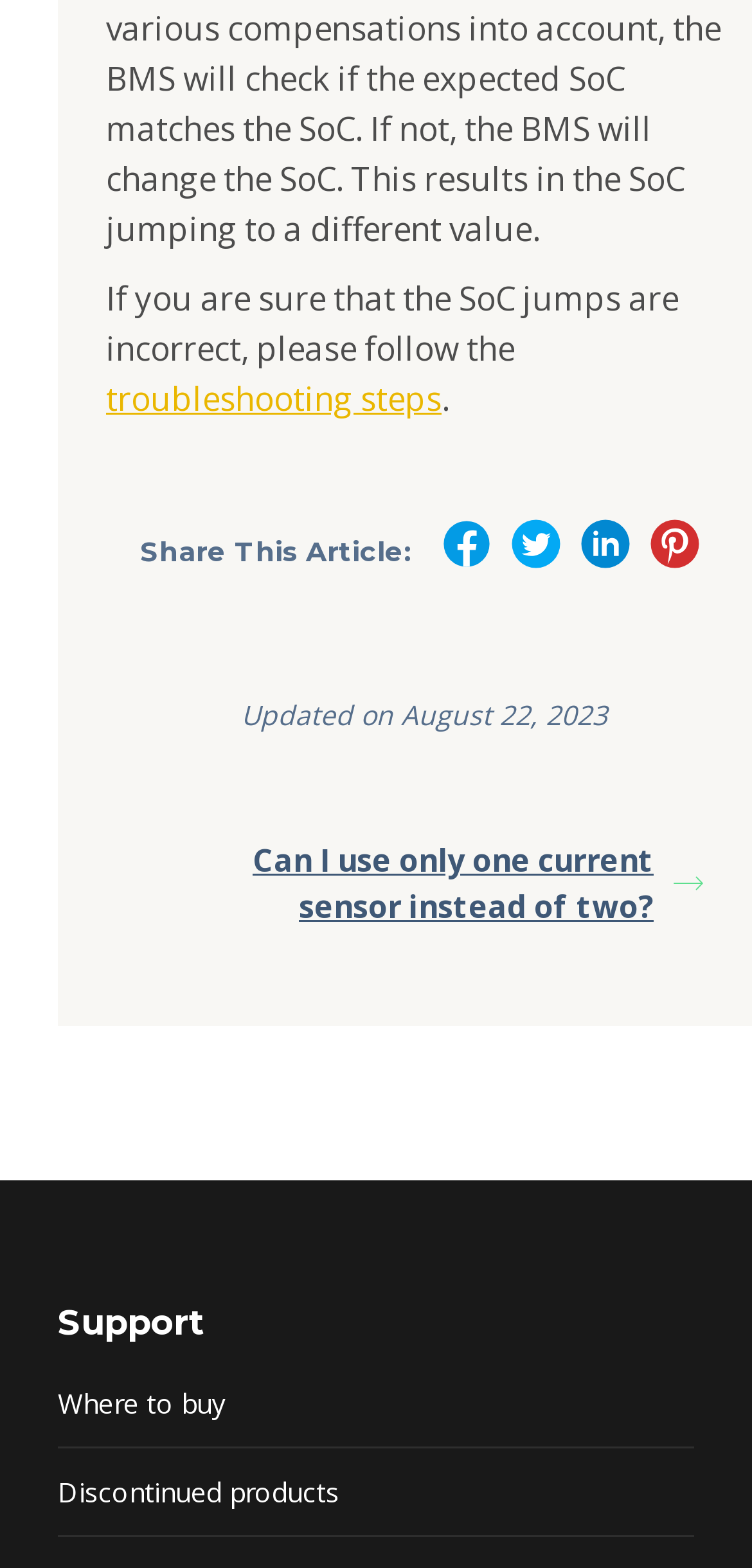Kindly determine the bounding box coordinates for the clickable area to achieve the given instruction: "go to the support page".

[0.077, 0.831, 0.272, 0.858]